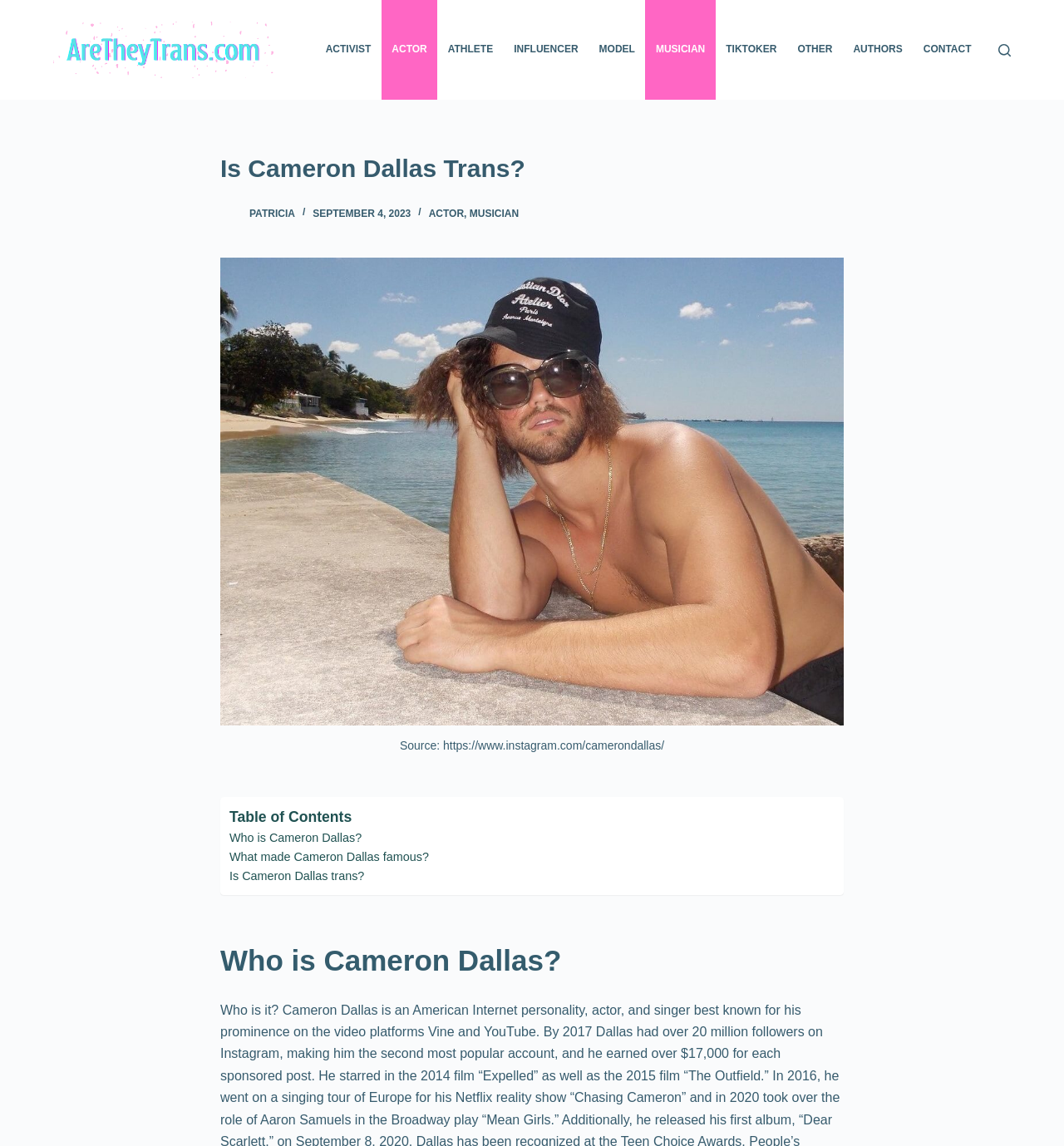Analyze the image and give a detailed response to the question:
What is the date mentioned in the webpage content?

The date mentioned in the webpage content is SEPTEMBER 4, 2023, which is displayed in the time element in the header section.